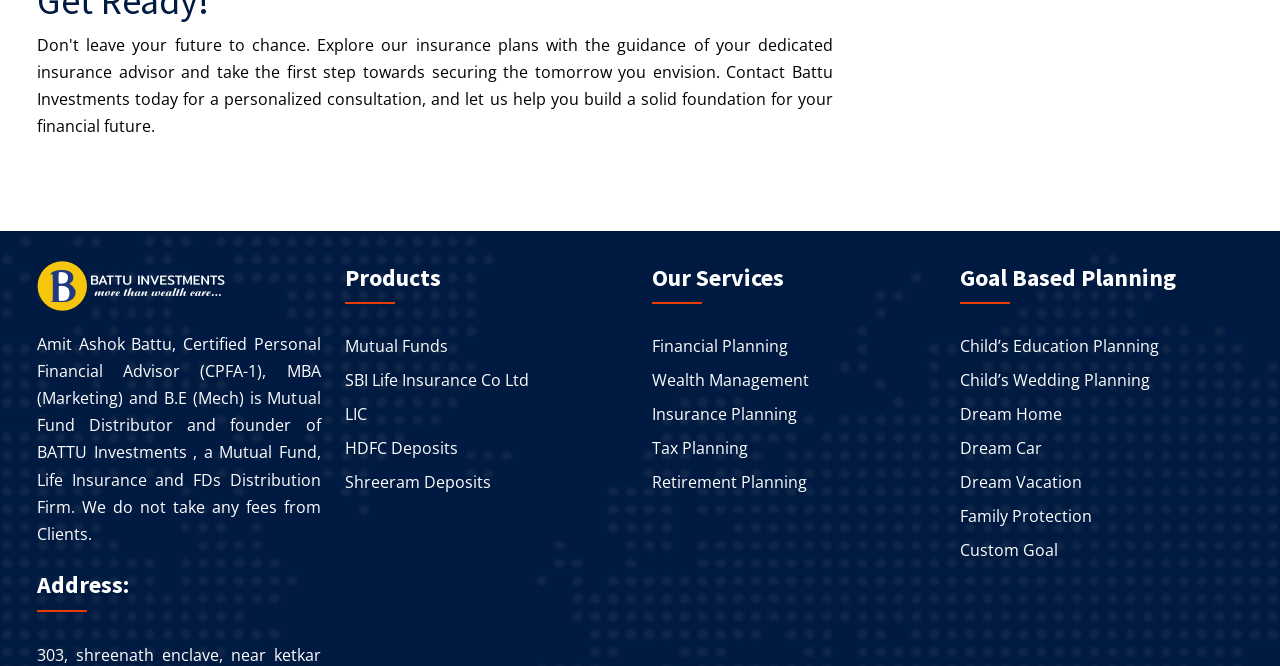Provide the bounding box coordinates of the area you need to click to execute the following instruction: "Click on Mutual Funds".

[0.269, 0.502, 0.491, 0.538]